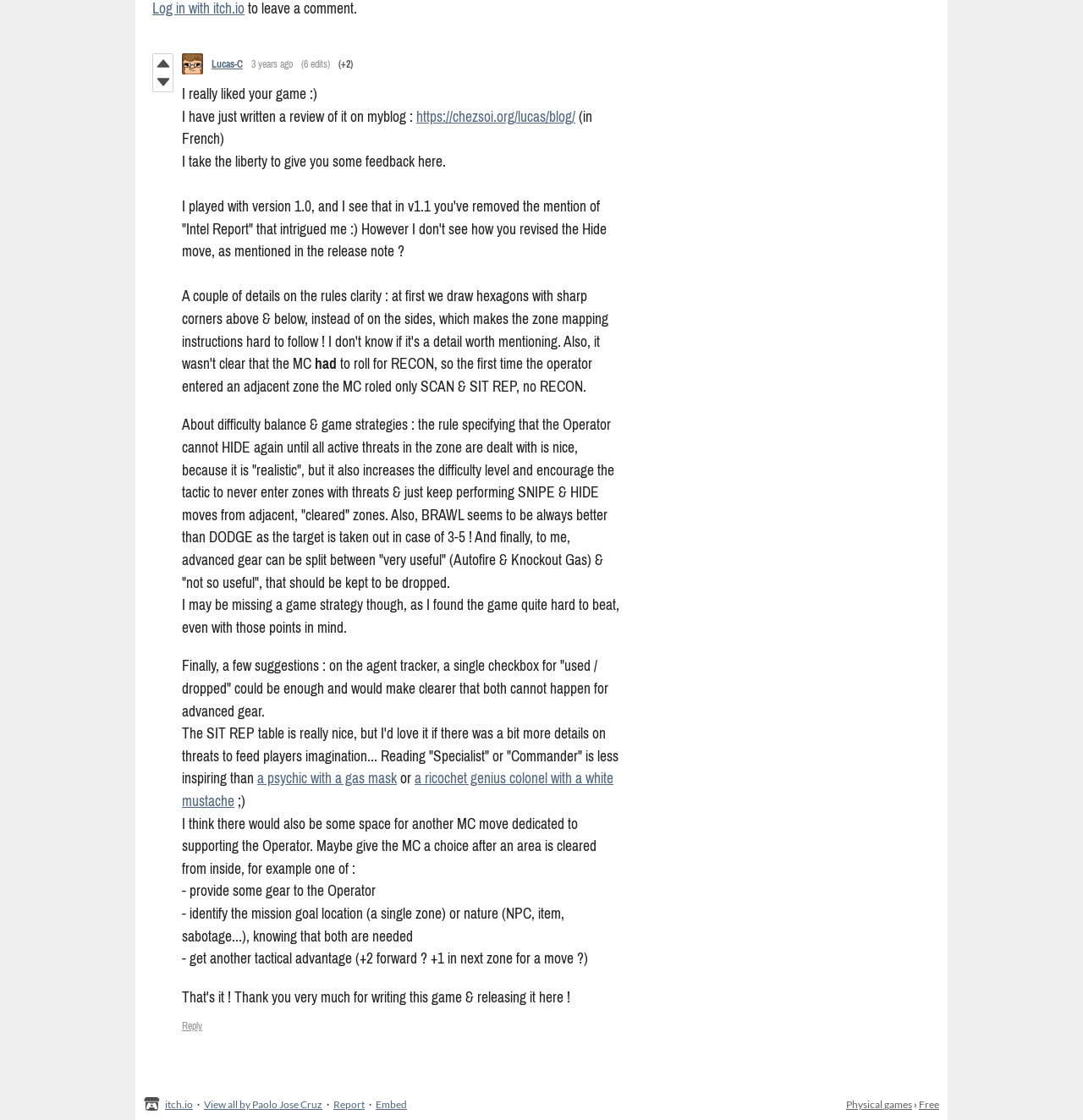Locate the bounding box coordinates of the region to be clicked to comply with the following instruction: "View all games by Paolo Jose Cruz". The coordinates must be four float numbers between 0 and 1, in the form [left, top, right, bottom].

[0.188, 0.981, 0.298, 0.992]